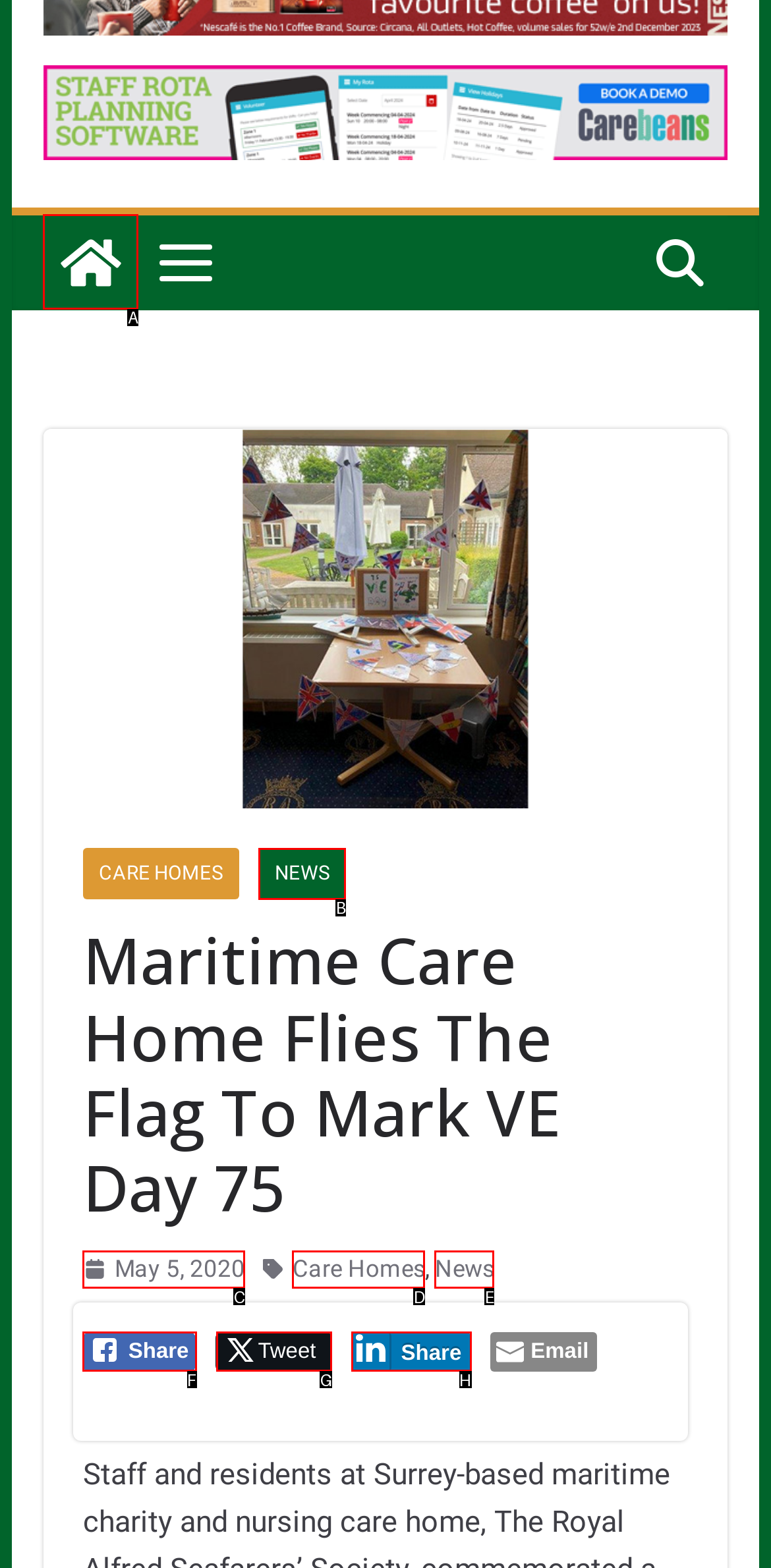Please provide the letter of the UI element that best fits the following description: Menu
Respond with the letter from the given choices only.

None